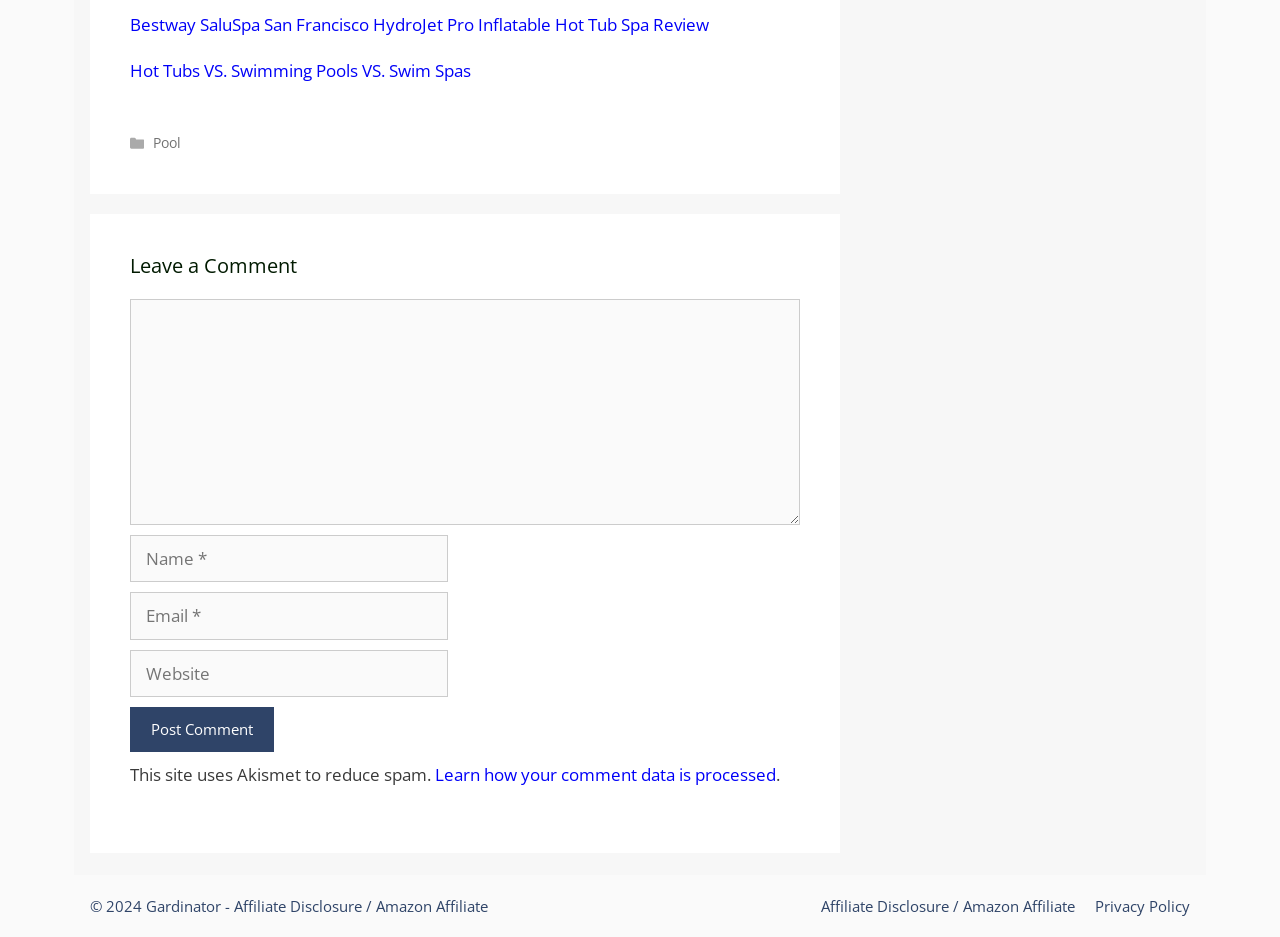Please give the bounding box coordinates of the area that should be clicked to fulfill the following instruction: "Click on the 'Bestway SaluSpa San Francisco HydroJet Pro Inflatable Hot Tub Spa Review' link". The coordinates should be in the format of four float numbers from 0 to 1, i.e., [left, top, right, bottom].

[0.102, 0.014, 0.554, 0.039]